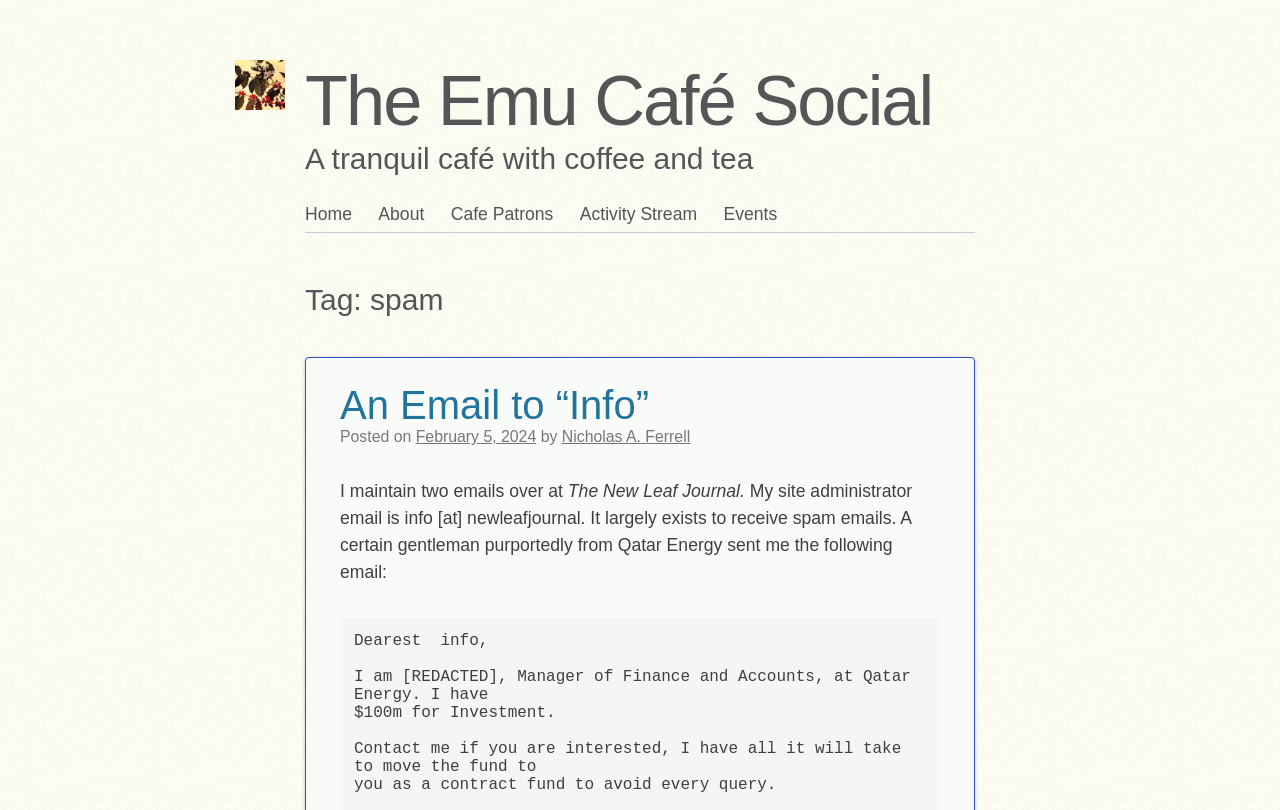Predict the bounding box of the UI element based on the description: "Links". The coordinates should be four float numbers between 0 and 1, formatted as [left, top, right, bottom].

None